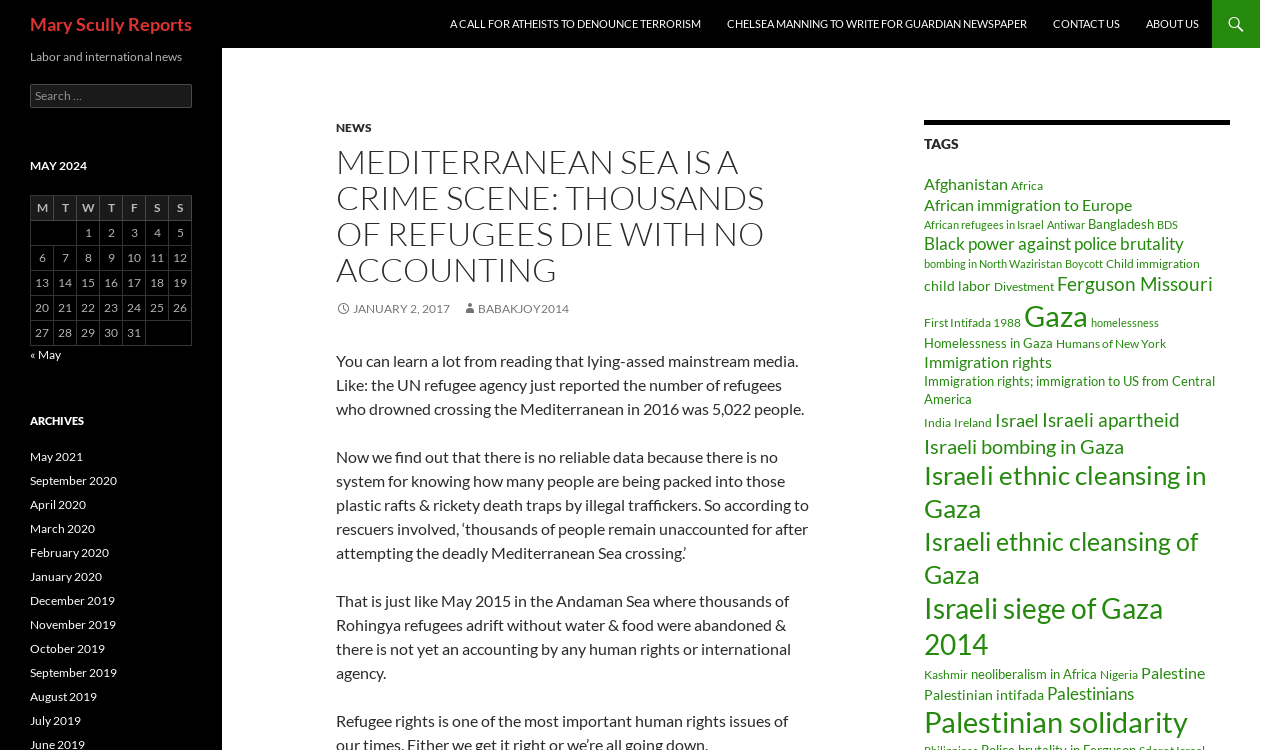What is the topic of the article?
Kindly offer a detailed explanation using the data available in the image.

The article's heading 'MEDITERRANEAN SEA IS A CRIME SCENE: THOUSANDS OF REFUGEES DIE WITH NO ACCOUNTING' suggests that the topic of the article is related to refugees and the Mediterranean Sea, specifically the issue of refugees dying while crossing the sea.